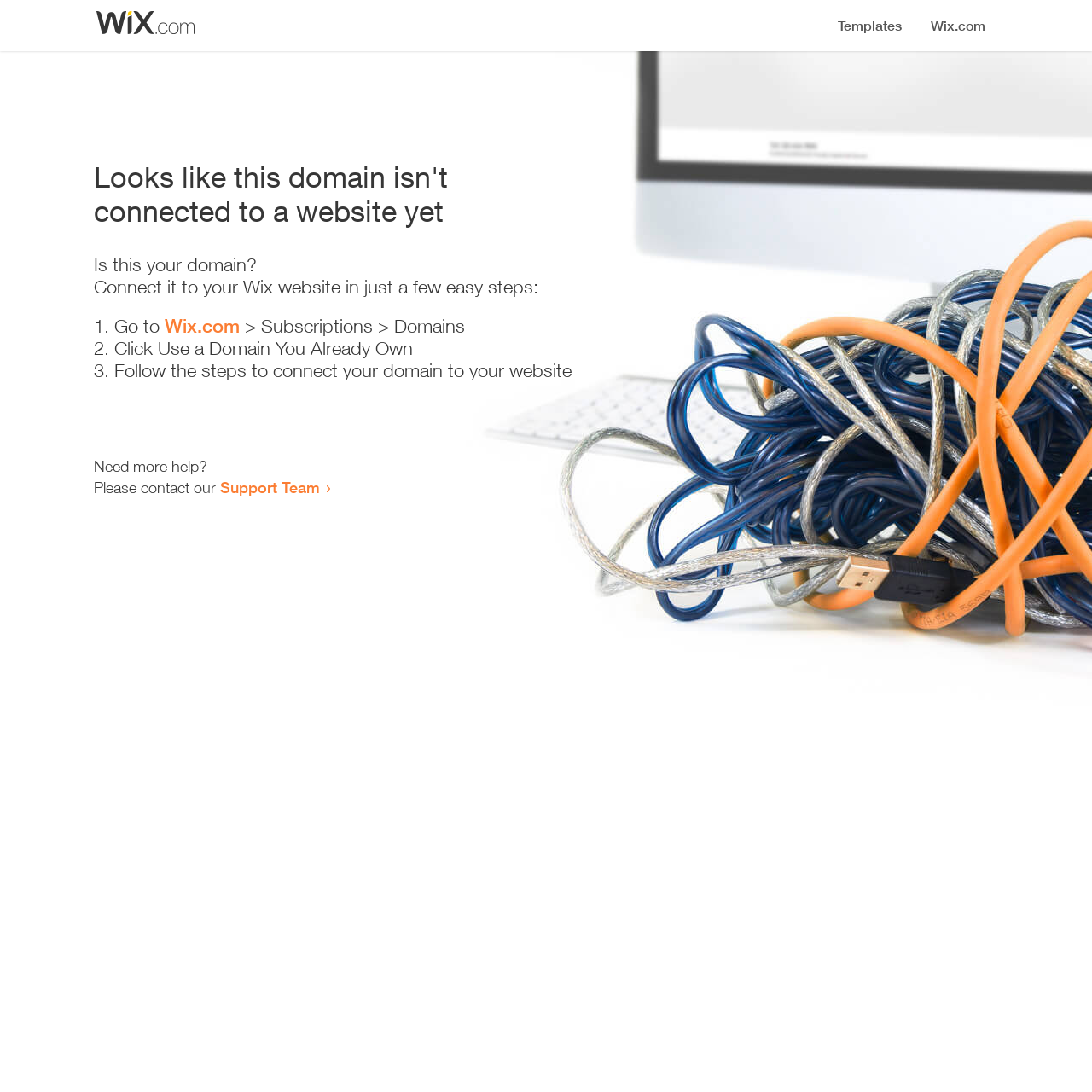What is the current status of the domain?
Using the information from the image, answer the question thoroughly.

The webpage displays a message 'Looks like this domain isn't connected to a website yet', indicating that the domain is not currently connected to a website.